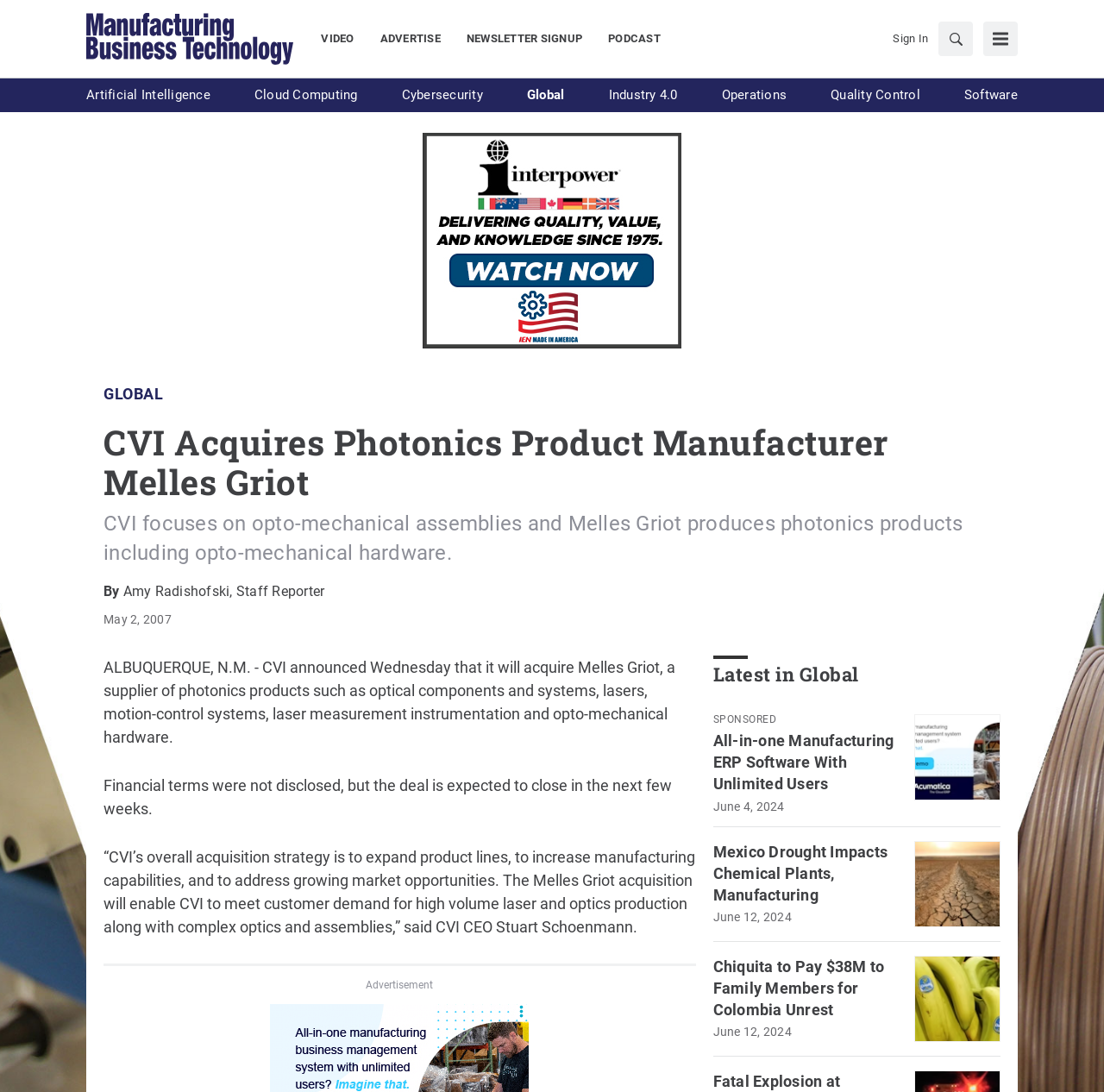Please extract the title of the webpage.

CVI Acquires Photonics Product Manufacturer Melles Griot